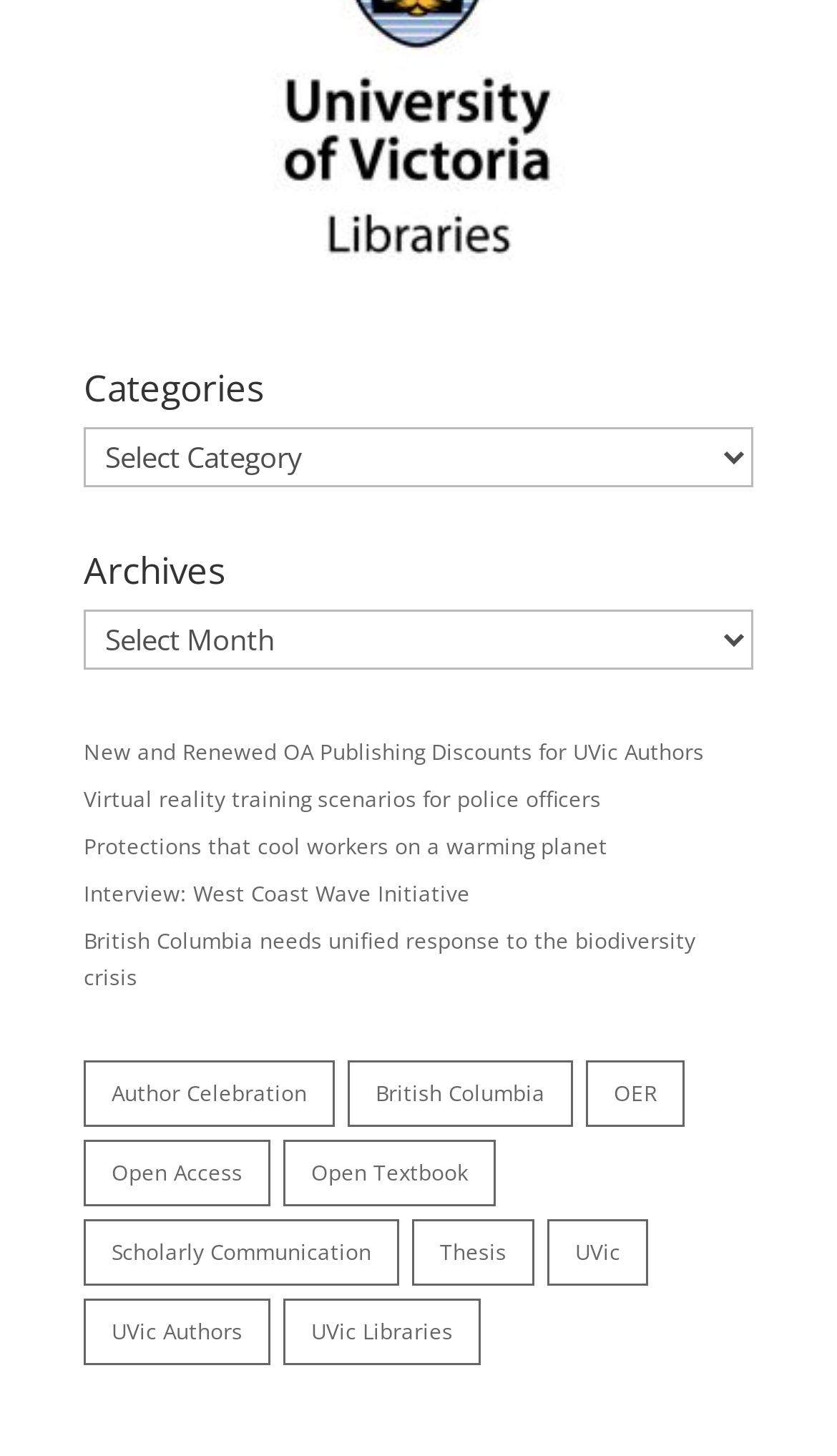Please determine the bounding box coordinates of the section I need to click to accomplish this instruction: "Select a category".

[0.1, 0.293, 0.9, 0.335]